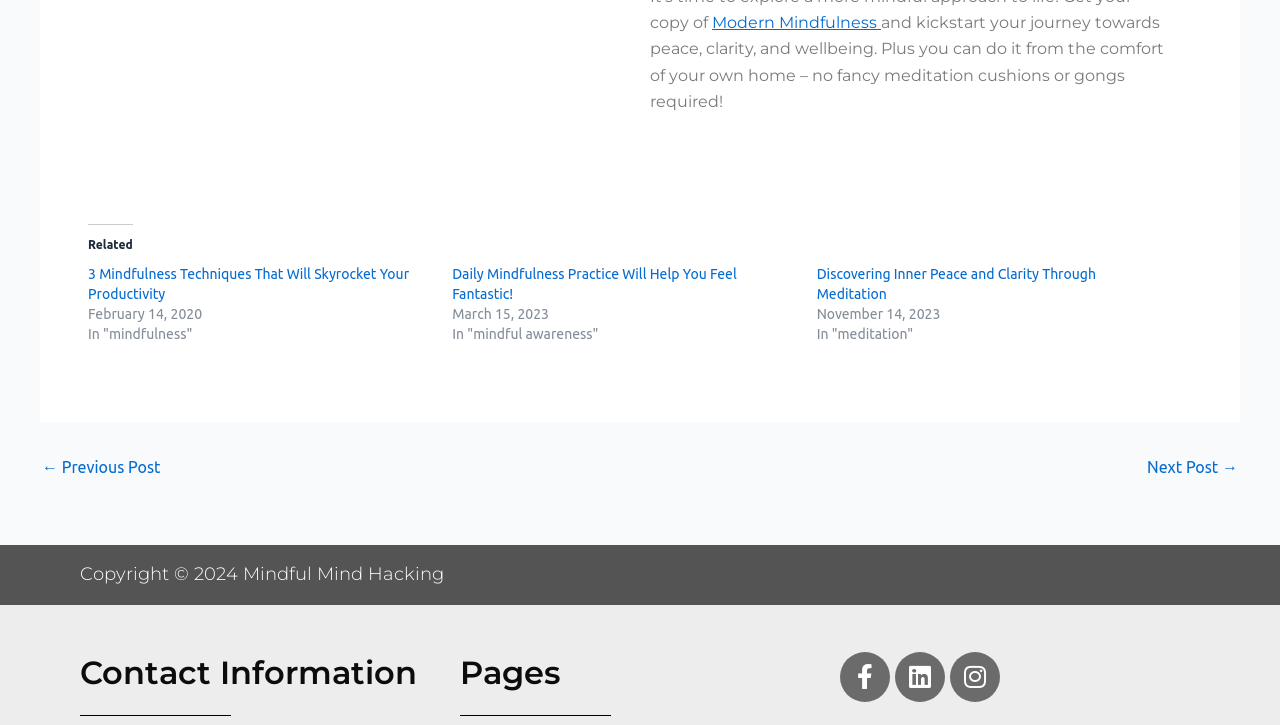Reply to the question with a single word or phrase:
What is the latest publication date of the related articles?

November 14, 2023